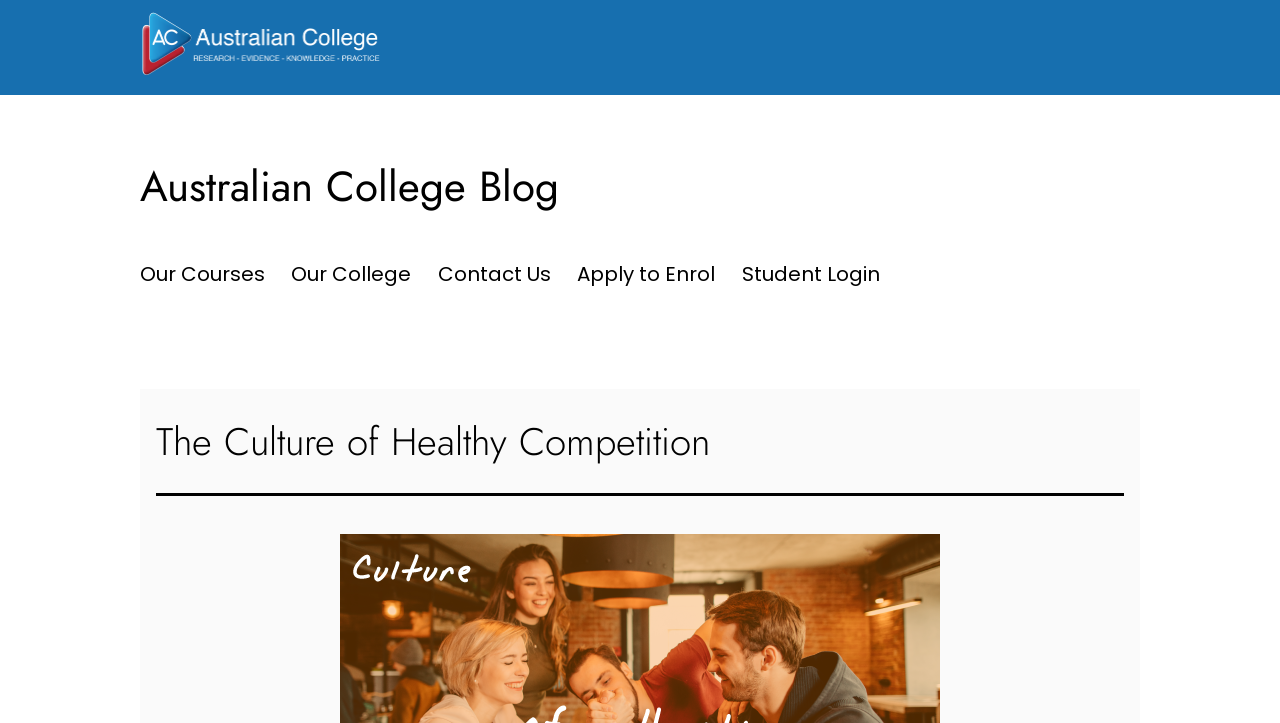Generate a detailed explanation of the webpage's features and information.

The webpage is about the culture of healthy competition, as indicated by the title "The Culture of Healthy Competition - Australian College Blog". At the top left of the page, there is a link to "Australian College" accompanied by an image with the same name. Below this, there is a link to "Australian College Blog".

The primary menu is located at the top center of the page, containing five links: "Our Courses", "Our College", "Contact Us", "Apply to Enrol", and "Student Login". These links are arranged horizontally, with "Our Courses" on the left and "Student Login" on the right.

Below the primary menu, there is a header section that spans the width of the page. Within this section, there is a heading that reads "The Culture of Healthy Competition". This heading is centered at the top of the page, taking up about two-thirds of the page width.

The meta description suggests that the content of the page will discuss how competition is an intrinsic part of human nature and is present in various aspects of life, including at home, in the local community, in school, in the workplace, and in sports.